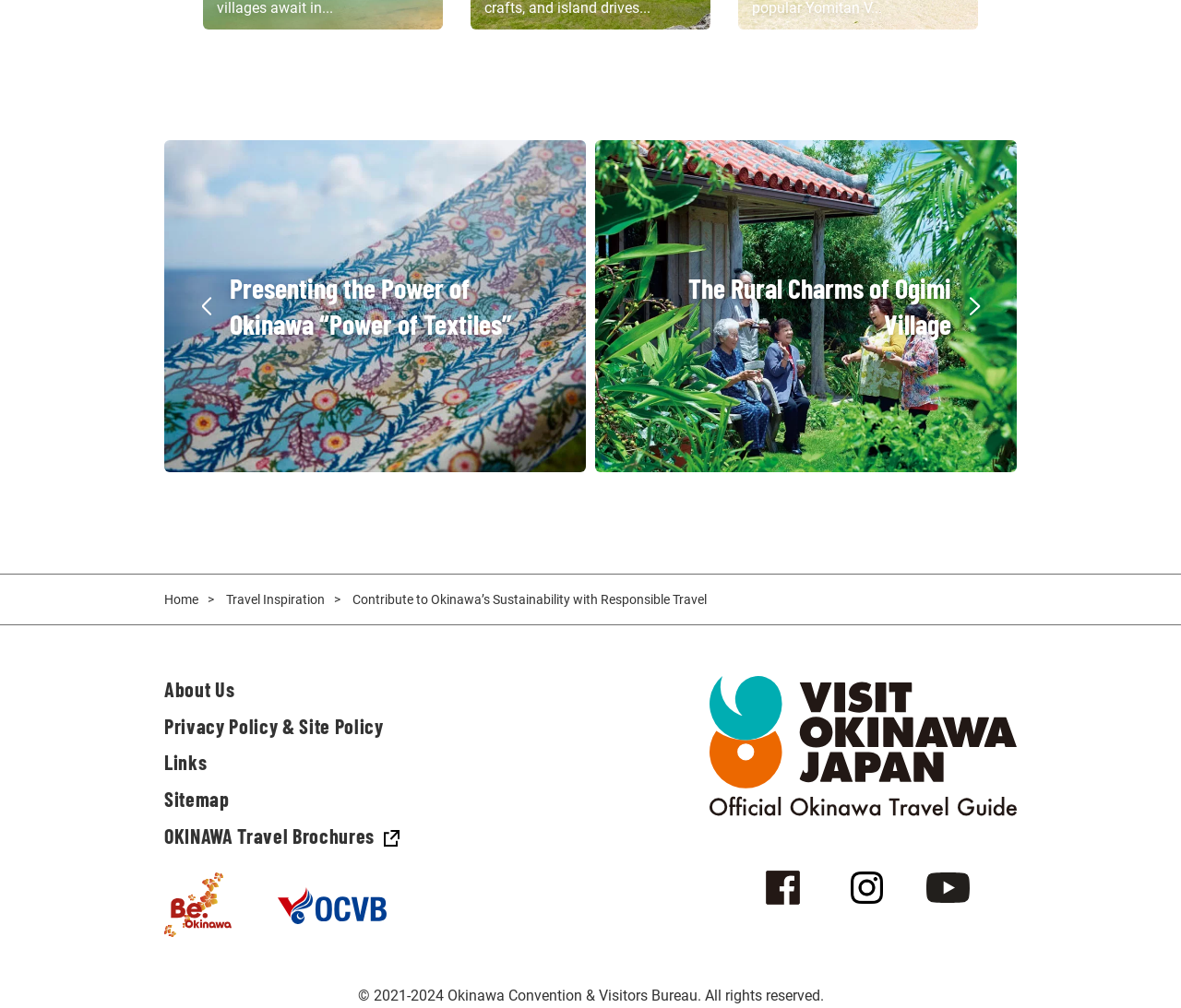Please determine the bounding box coordinates of the element to click on in order to accomplish the following task: "Click on the 'Our Story' link". Ensure the coordinates are four float numbers ranging from 0 to 1, i.e., [left, top, right, bottom].

None